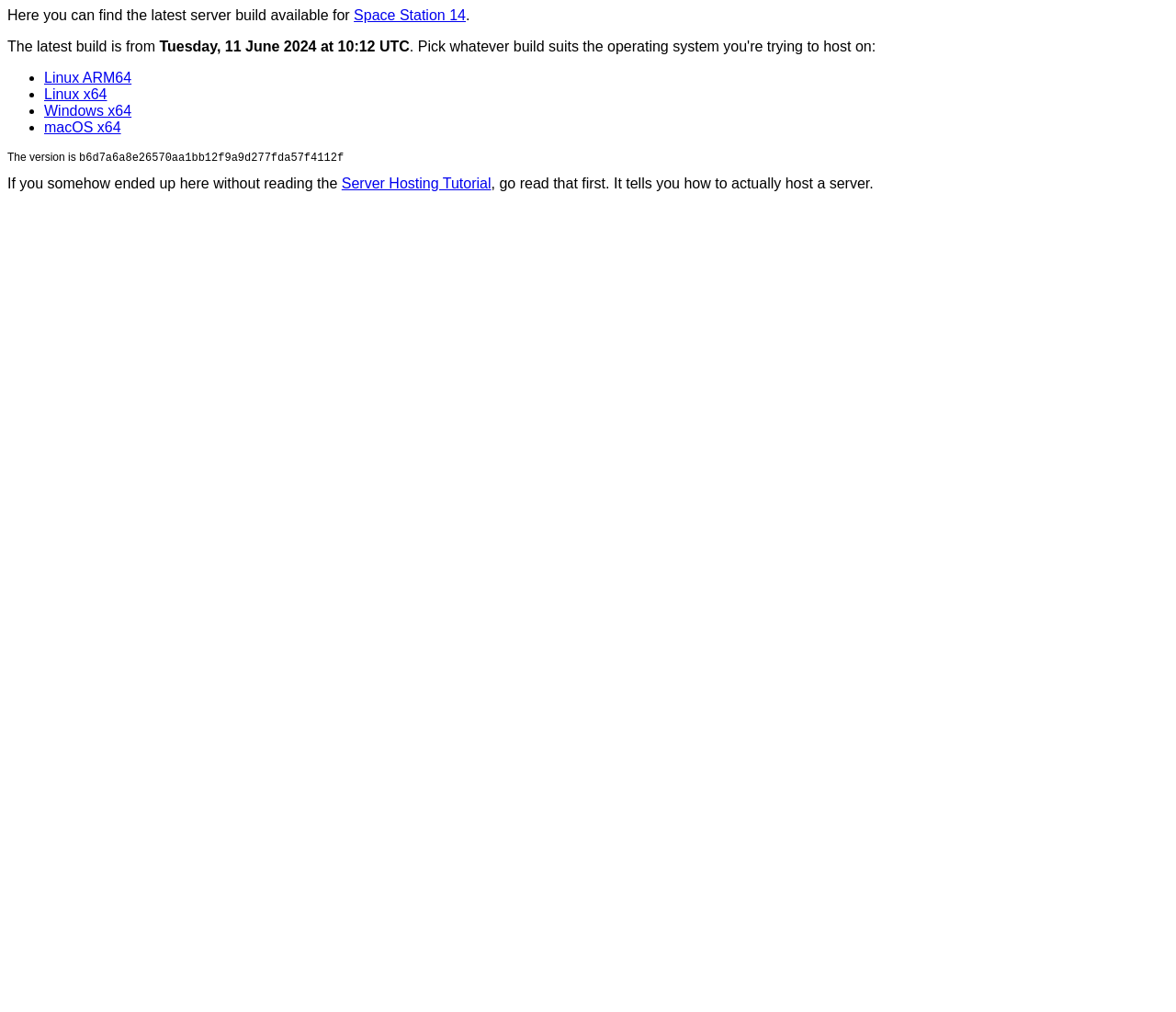Based on the element description Windows x64, identify the bounding box of the UI element in the given webpage screenshot. The coordinates should be in the format (top-left x, top-left y, bottom-right x, bottom-right y) and must be between 0 and 1.

[0.038, 0.102, 0.112, 0.117]